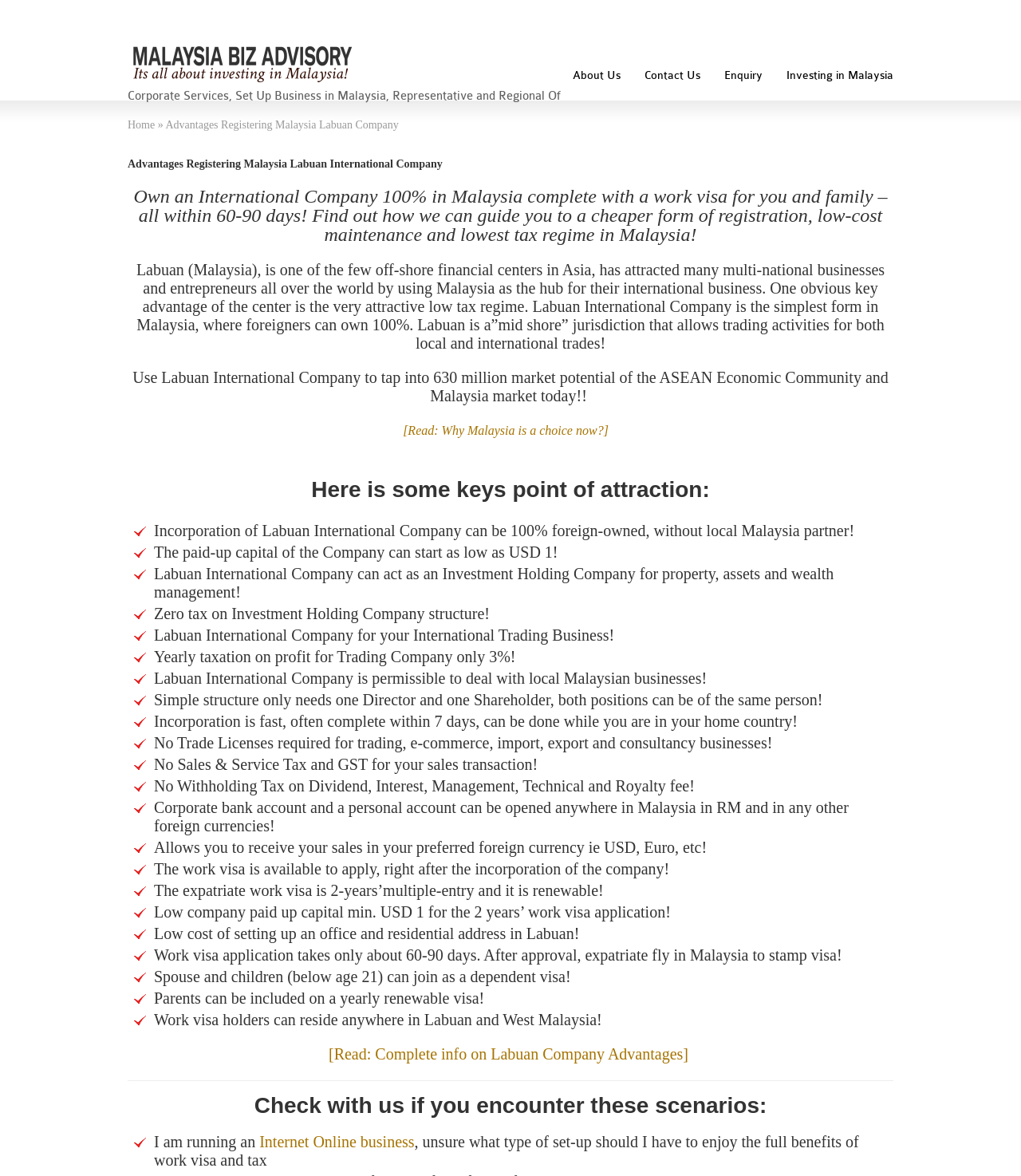Identify the bounding box for the UI element that is described as follows: "Home".

[0.125, 0.101, 0.152, 0.111]